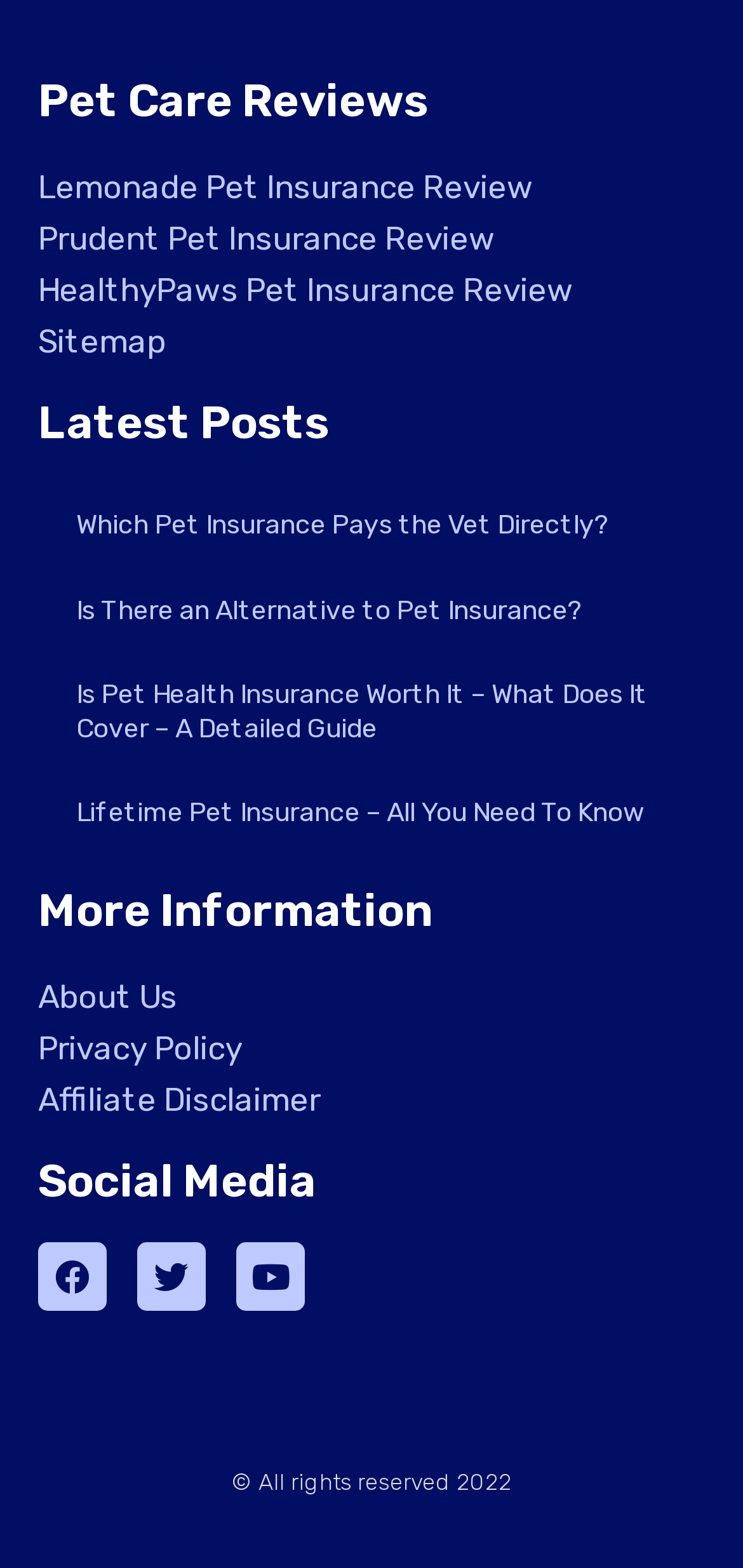Please provide a comprehensive answer to the question based on the screenshot: What is the title of the second latest post?

I looked at the links under the 'Latest Posts' heading and found that the second link is 'Is There an Alternative to Pet Insurance?', so that is the title of the second latest post.